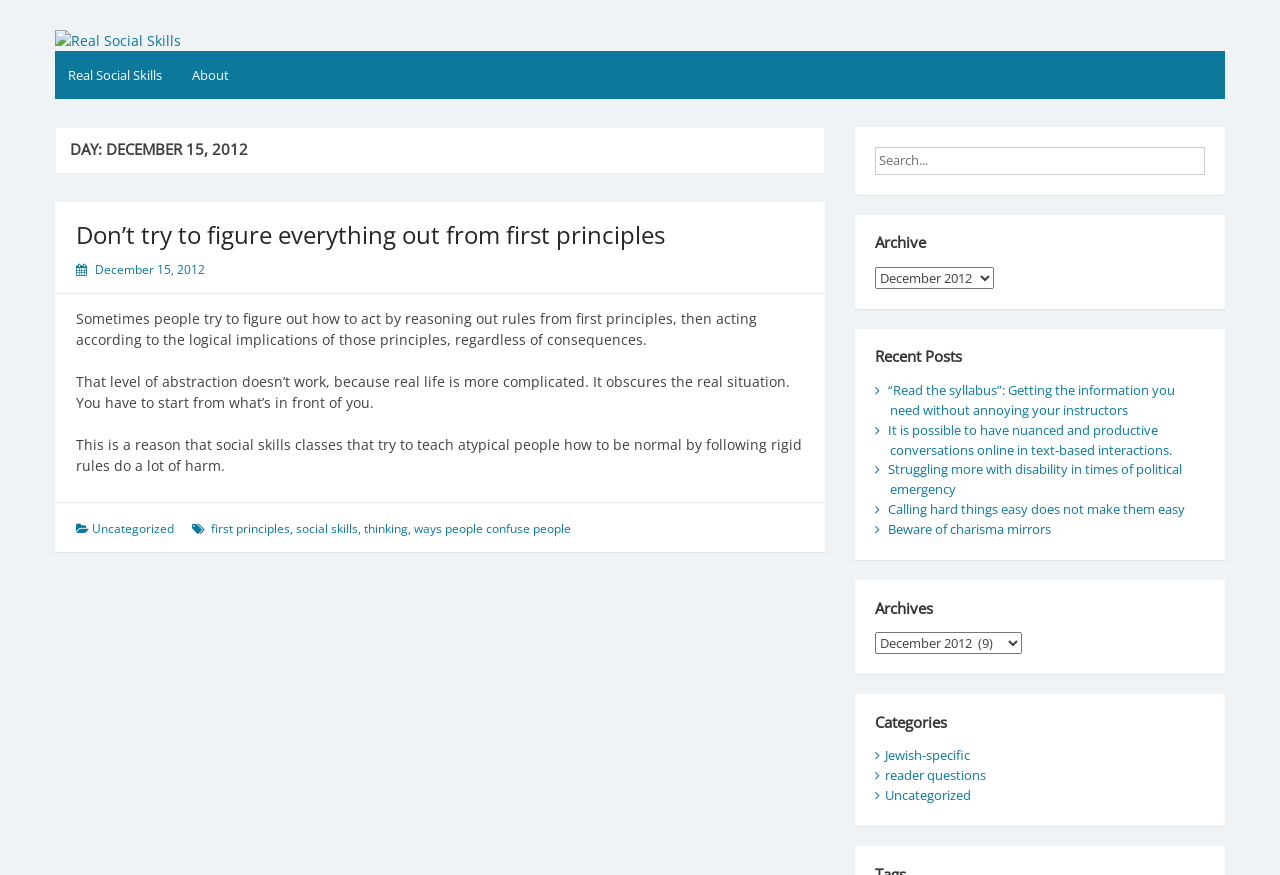Your task is to extract the text of the main heading from the webpage.

Real Social Skills